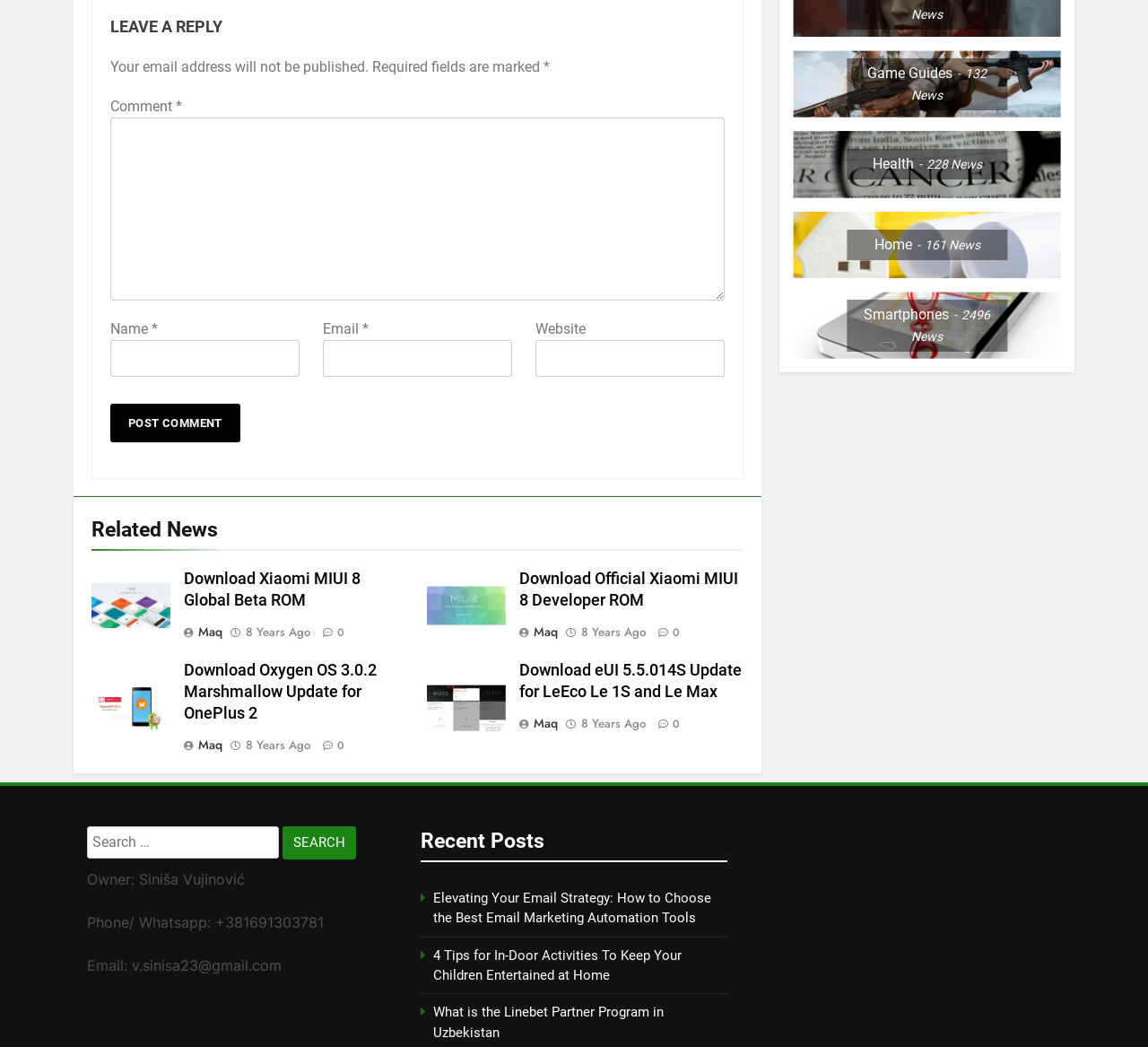Provide a one-word or short-phrase response to the question:
How many search fields are there?

1